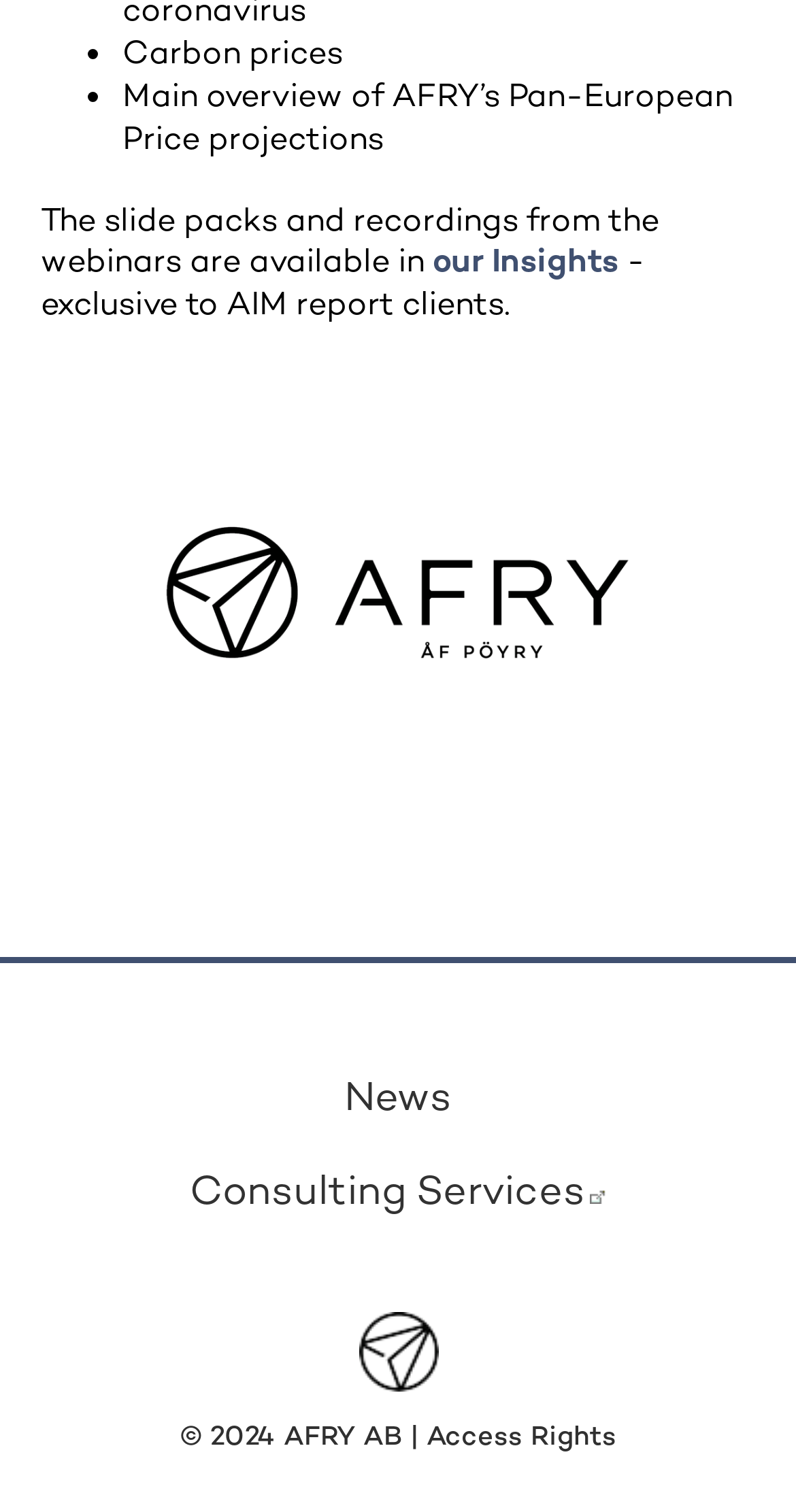Where can I find the slide packs and recordings from the webinars?
Please give a detailed and elaborate answer to the question.

The text 'The slide packs and recordings from the webinars are available in' is followed by a link 'our Insights', which suggests that the slide packs and recordings can be found by clicking on this link.